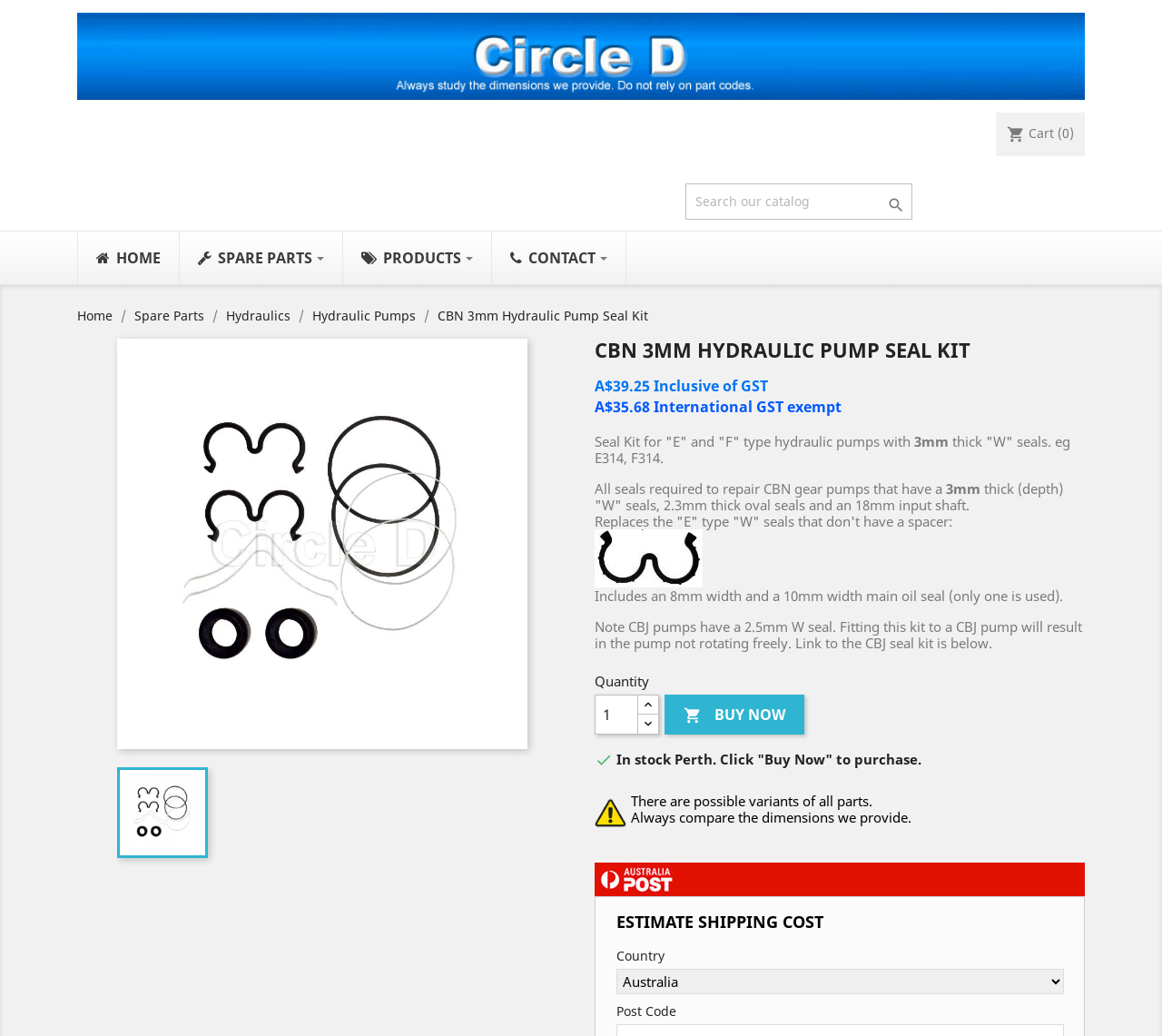Identify the bounding box of the UI element described as follows: "Hydraulics". Provide the coordinates as four float numbers in the range of 0 to 1 [left, top, right, bottom].

[0.195, 0.296, 0.253, 0.313]